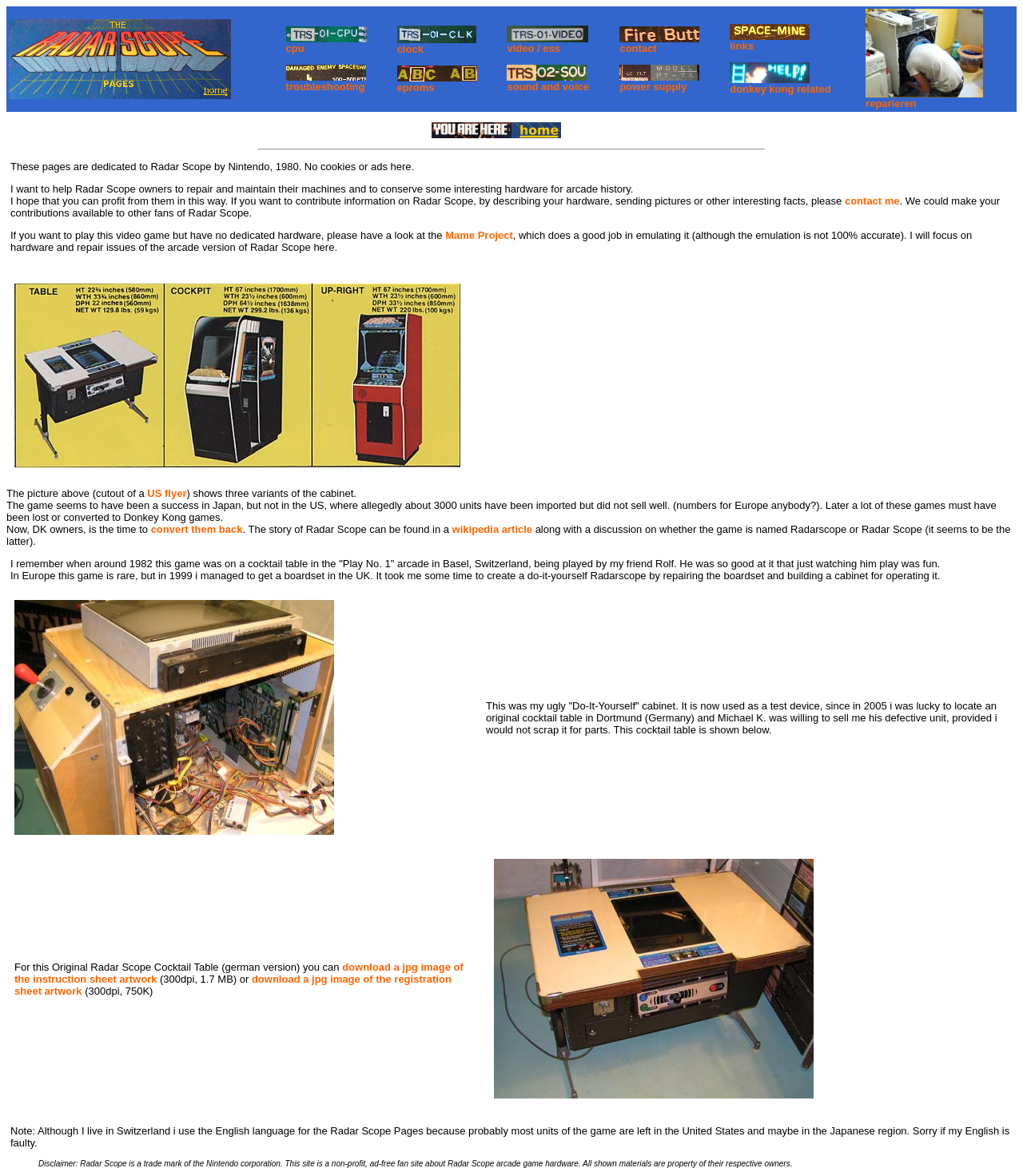What is the purpose of the webpage?
Can you provide an in-depth and detailed response to the question?

The webpage states 'I want to help Radar Scope owners to repair and maintain their machines and to conserve some interesting hardware for arcade history.' This suggests that the purpose of the webpage is to provide information and resources to help owners of Radar Scope arcade machines.